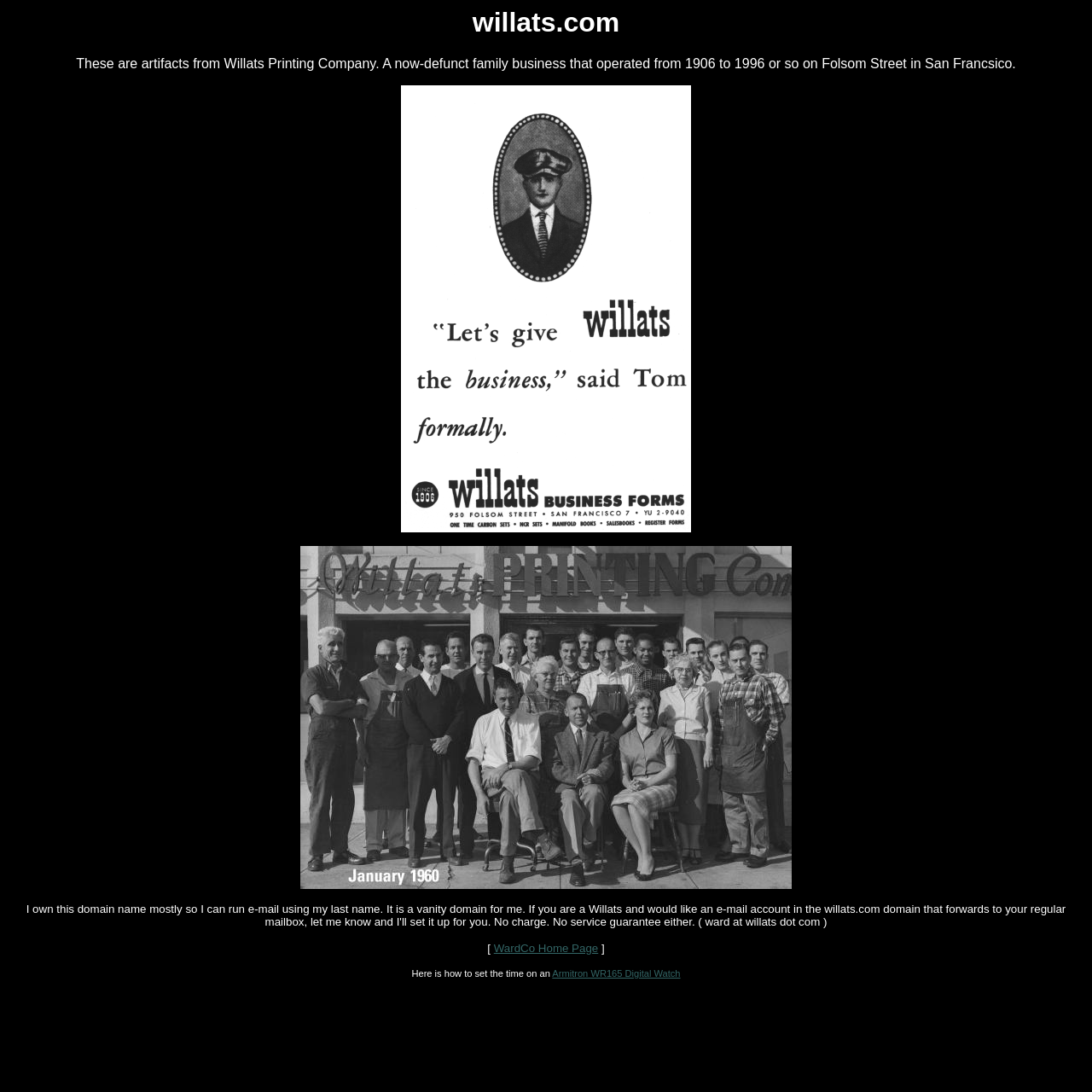From the webpage screenshot, predict the bounding box coordinates (top-left x, top-left y, bottom-right x, bottom-right y) for the UI element described here: Armitron WR165 Digital Watch

[0.506, 0.887, 0.623, 0.896]